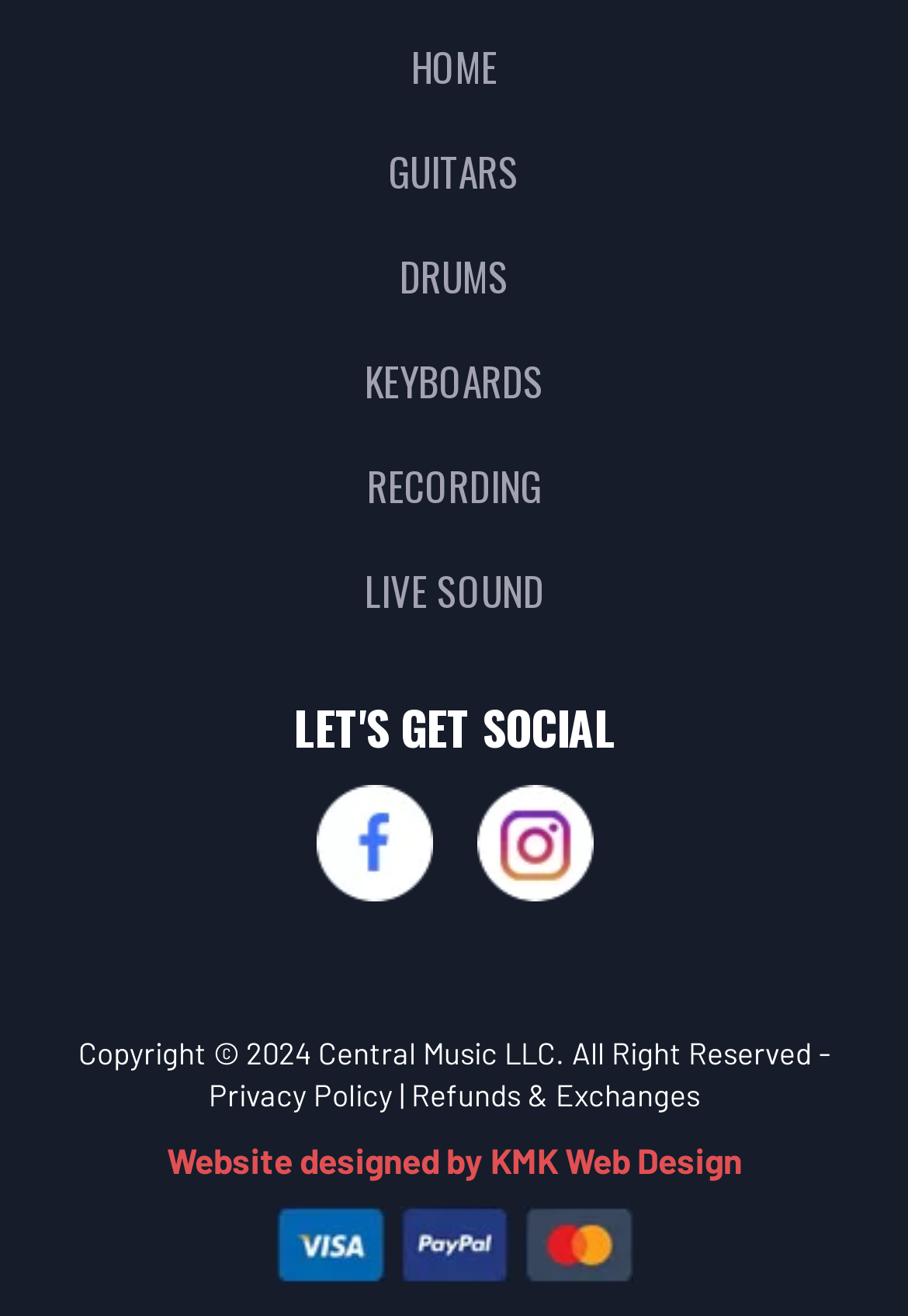Locate the bounding box coordinates of the element that should be clicked to fulfill the instruction: "View Website designed by KMK Web Design".

[0.183, 0.865, 0.817, 0.897]